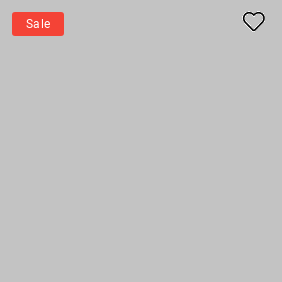What is the background color of the image?
Based on the image, provide your answer in one word or phrase.

Light gray